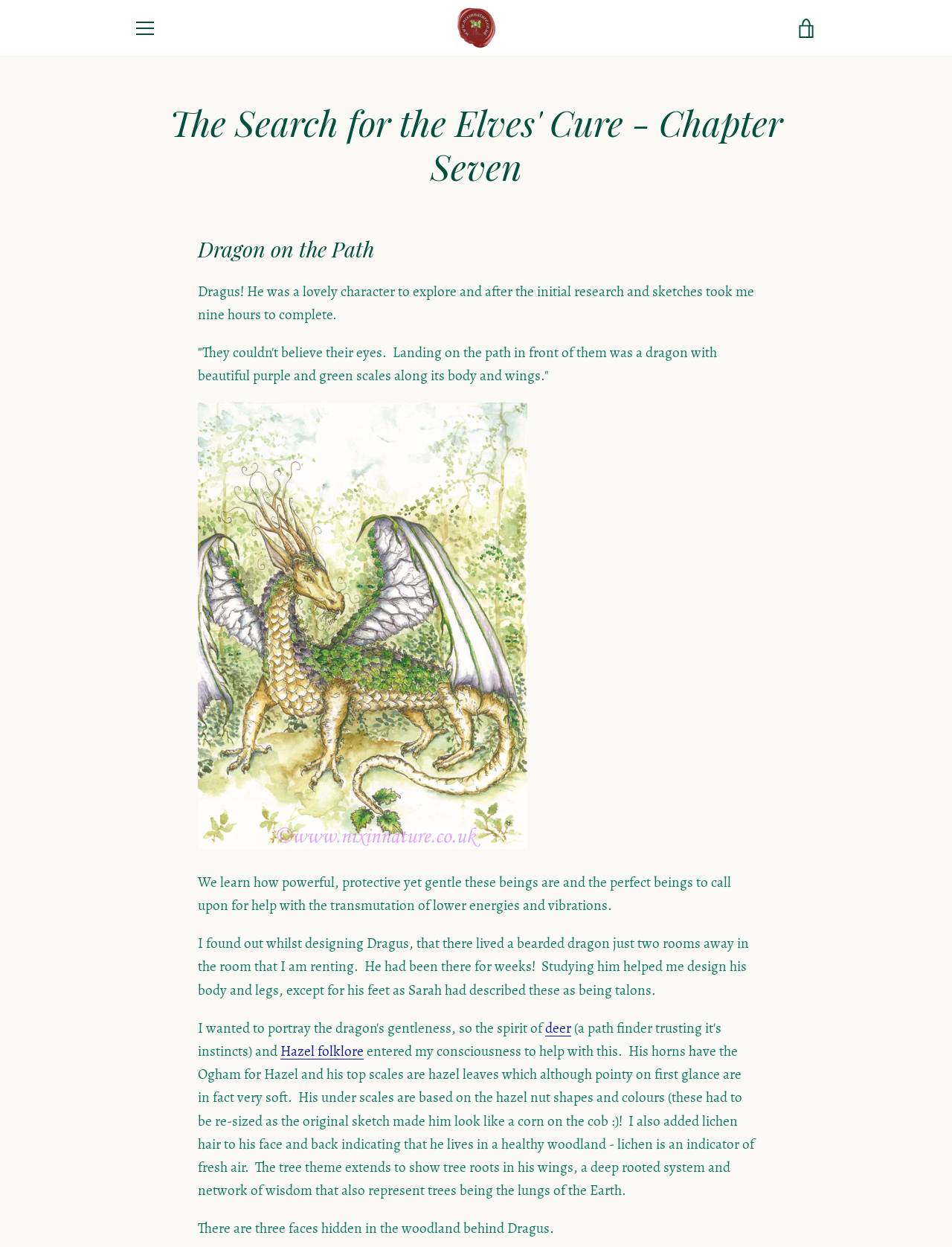Answer the question in a single word or phrase:
How many faces are hidden in the woodland behind Dragus?

three